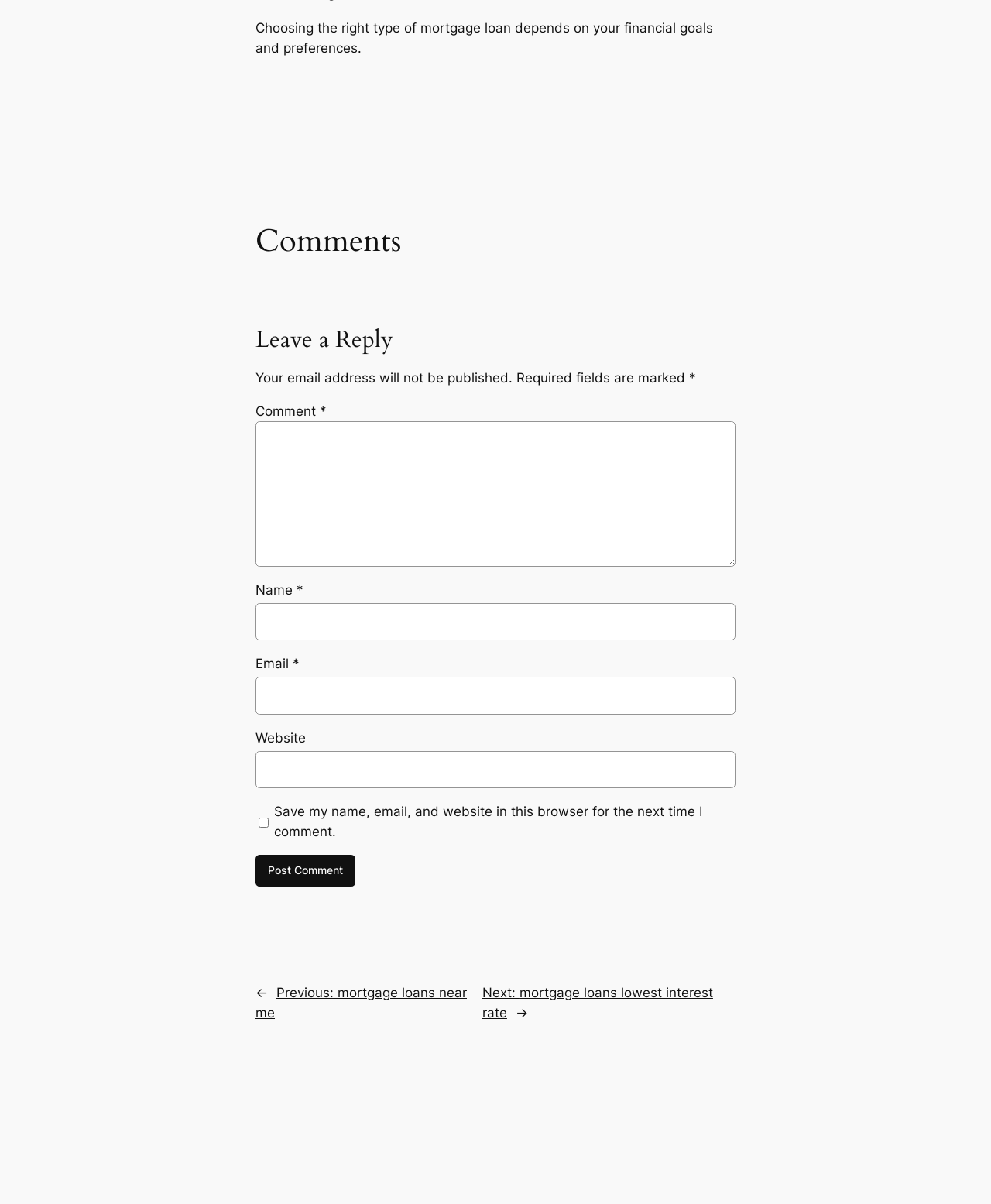How many text fields are there to leave a reply?
Please answer the question with a detailed response using the information from the screenshot.

There are four text fields to leave a reply: comment, name, email, and website. The comment field is required, while the website field is optional.